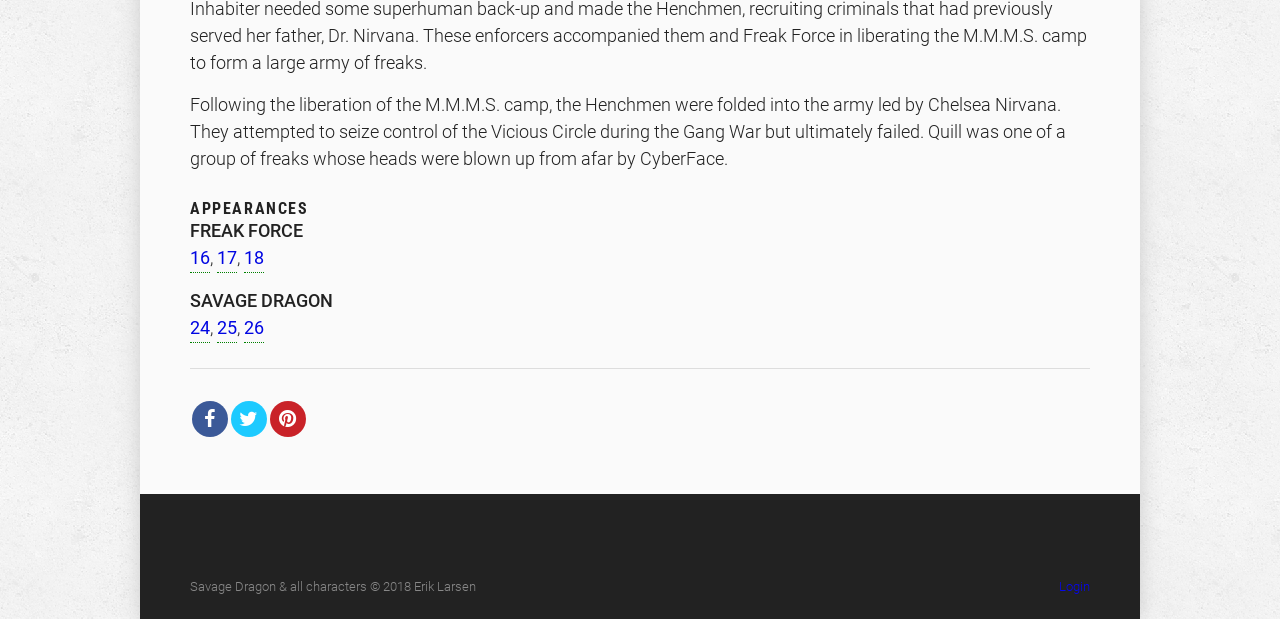Given the element description 16, specify the bounding box coordinates of the corresponding UI element in the format (top-left x, top-left y, bottom-right x, bottom-right y). All values must be between 0 and 1.

[0.148, 0.396, 0.164, 0.441]